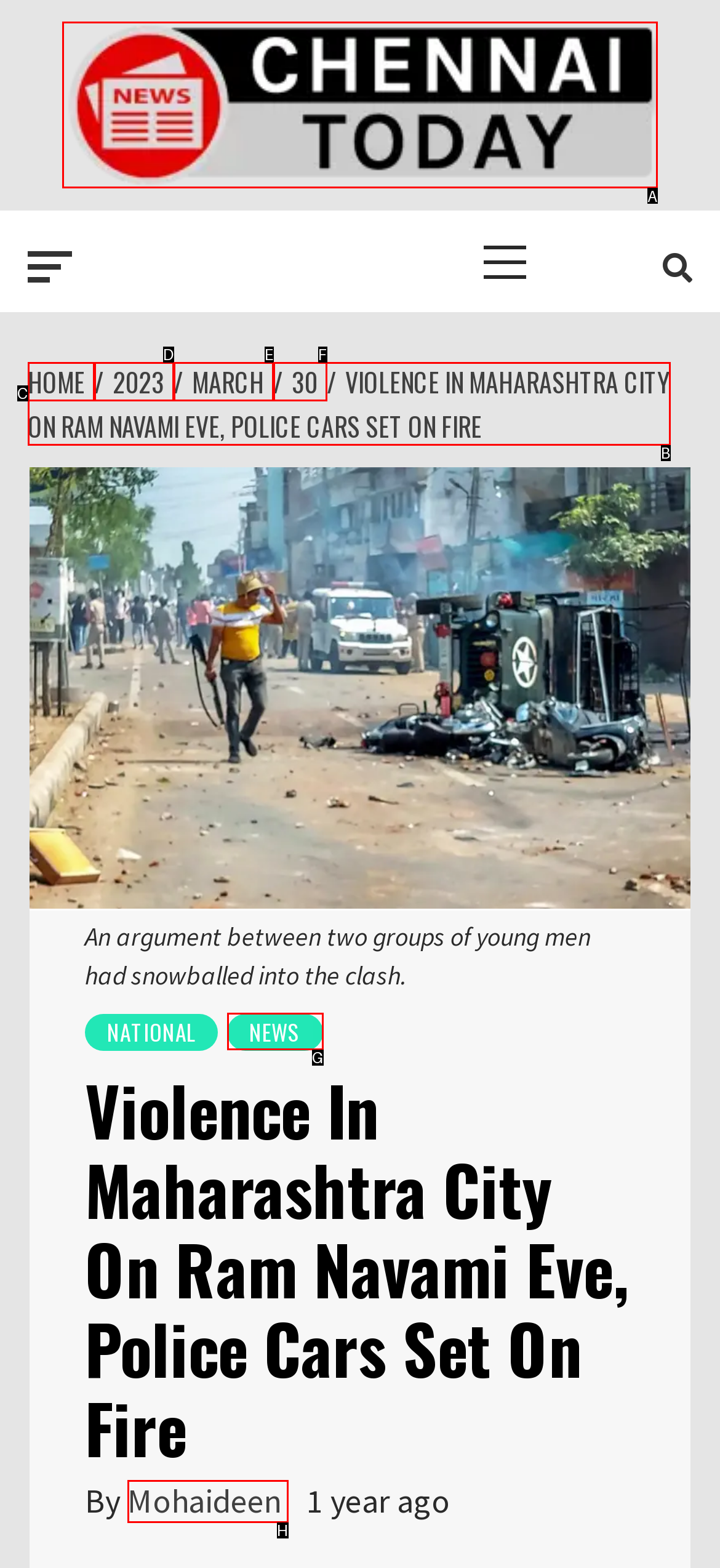Indicate which HTML element you need to click to complete the task: go to Chennai Today homepage. Provide the letter of the selected option directly.

A